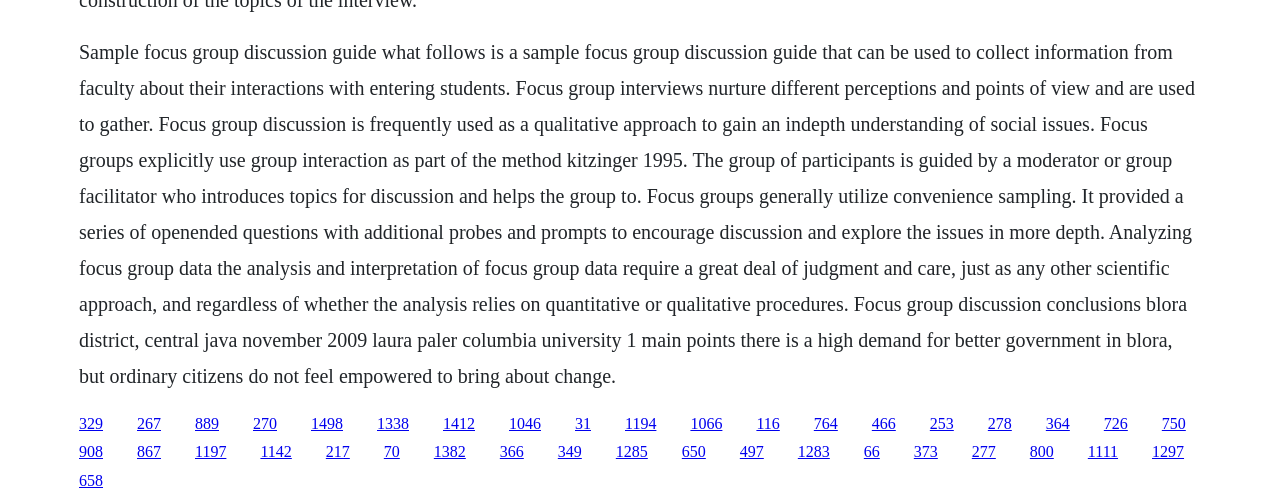What is the role of the moderator in focus group discussion?
Examine the screenshot and reply with a single word or phrase.

Guides the group